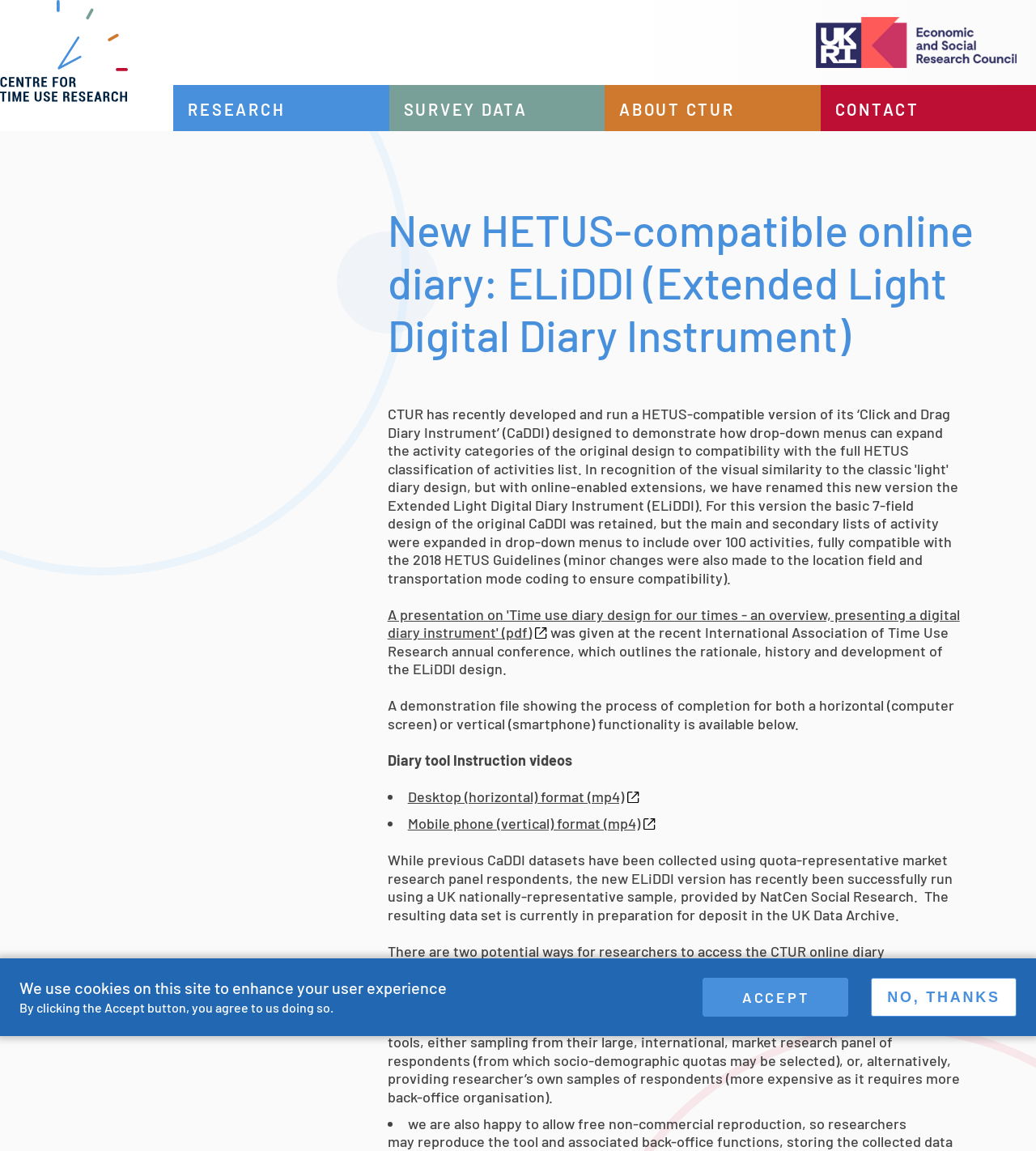What is the main heading displayed on the webpage? Please provide the text.

New HETUS-compatible online diary: ELiDDI (Extended Light Digital Diary Instrument)